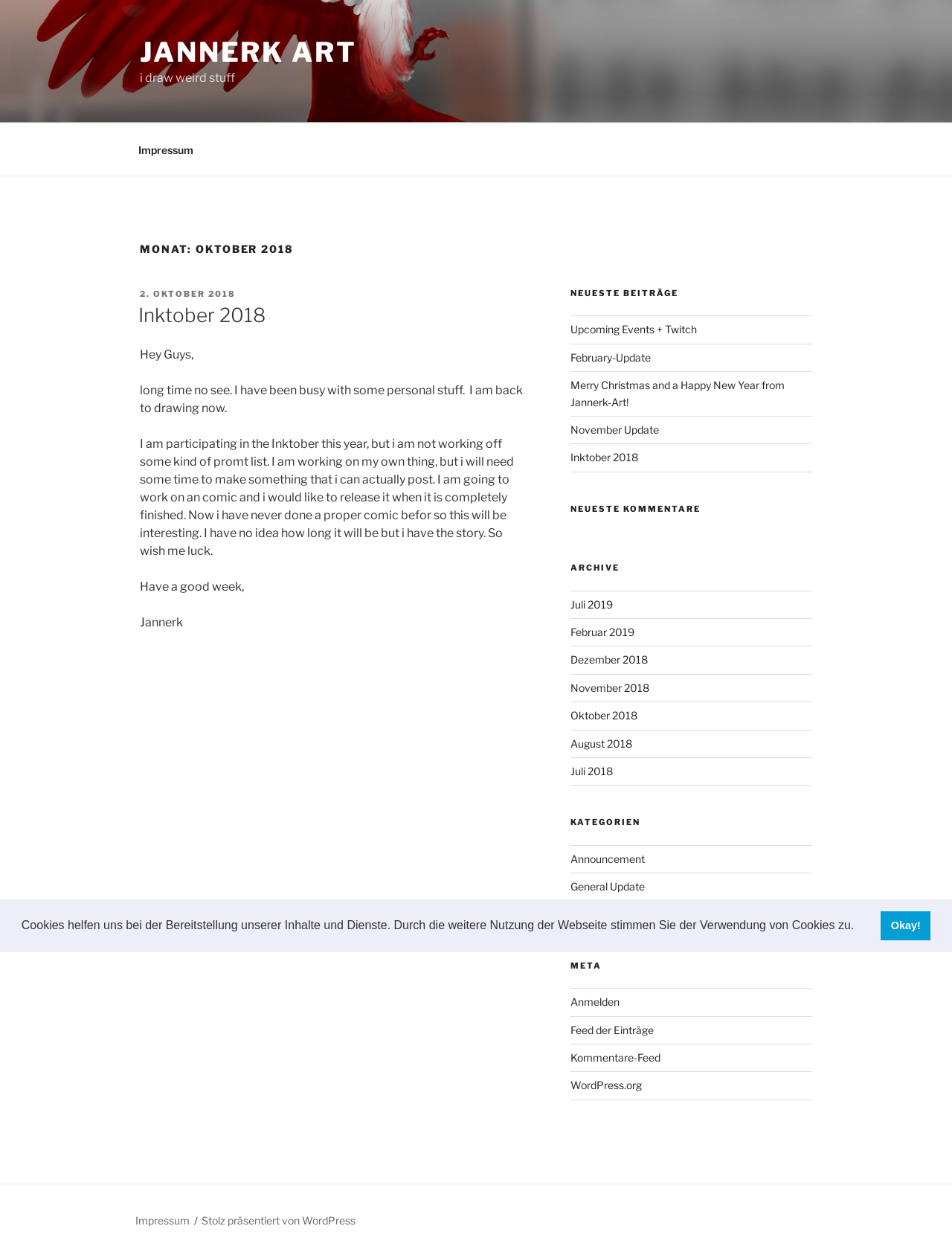Provide a brief response using a word or short phrase to this question:
What is the category of the post 'Inktober 2018'?

Uncategorized